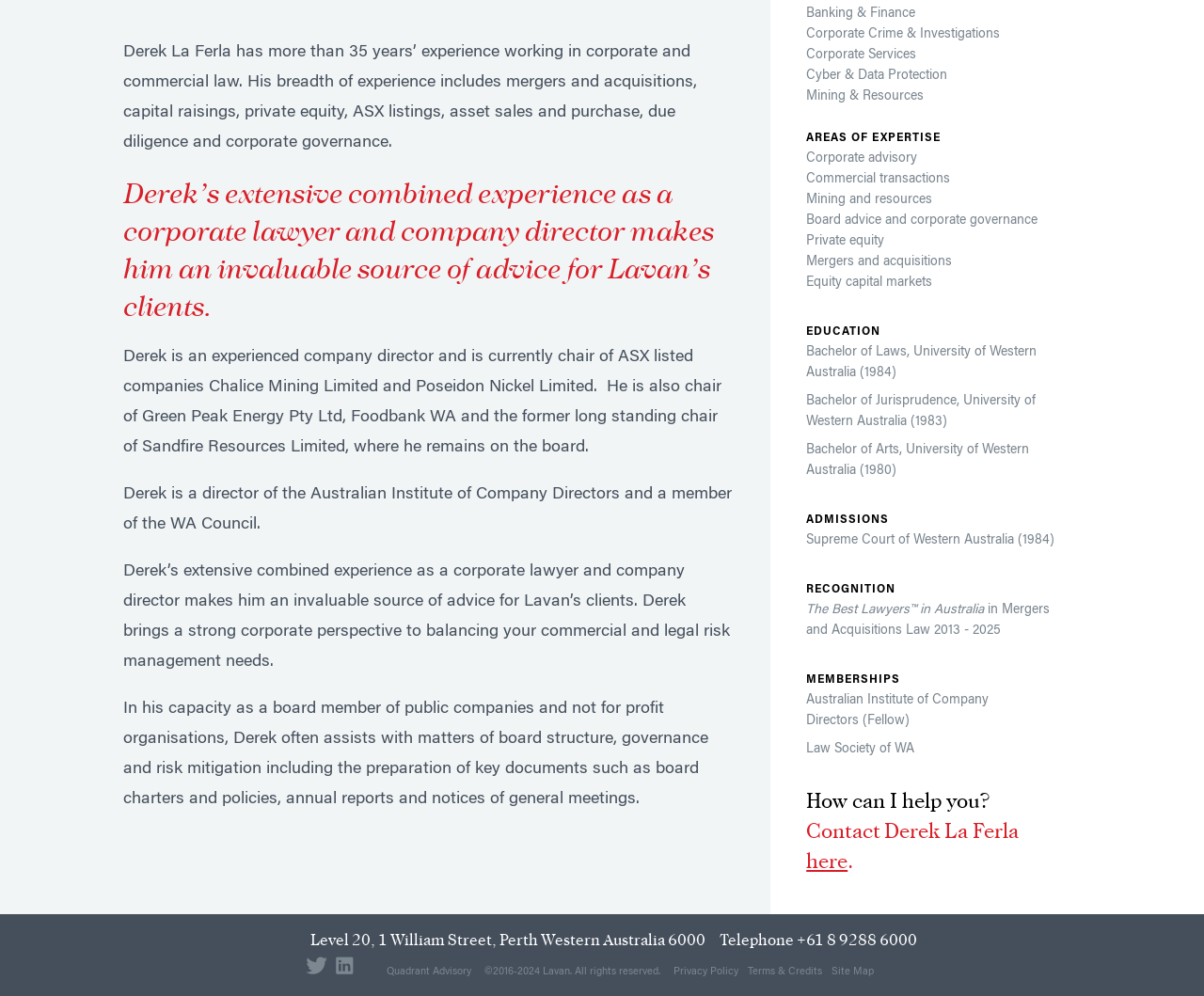Using the element description http://i.imgur.com/XEALR.jpg, predict the bounding box coordinates for the UI element. Provide the coordinates in (top-left x, top-left y, bottom-right x, bottom-right y) format with values ranging from 0 to 1.

None